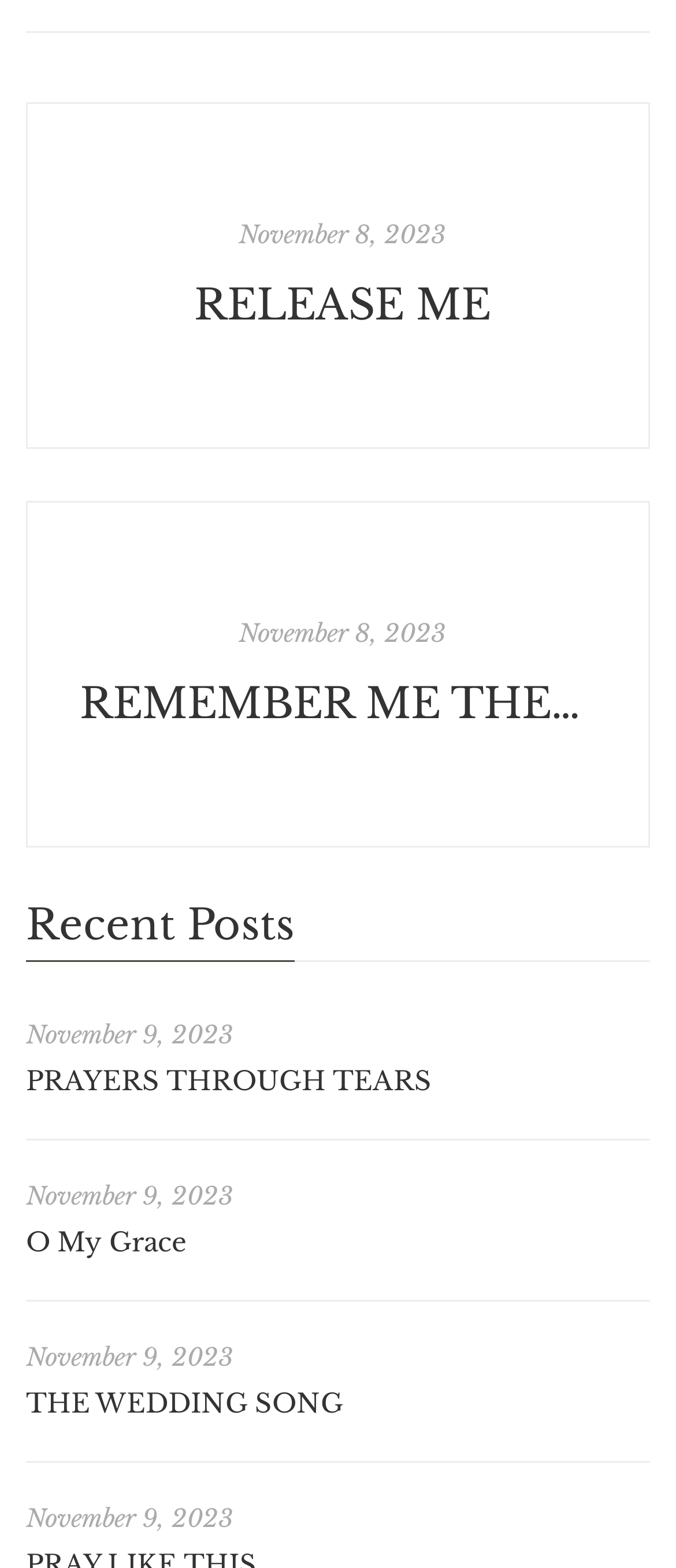Identify the bounding box of the UI component described as: "RELEASE ME".

[0.118, 0.175, 0.895, 0.215]